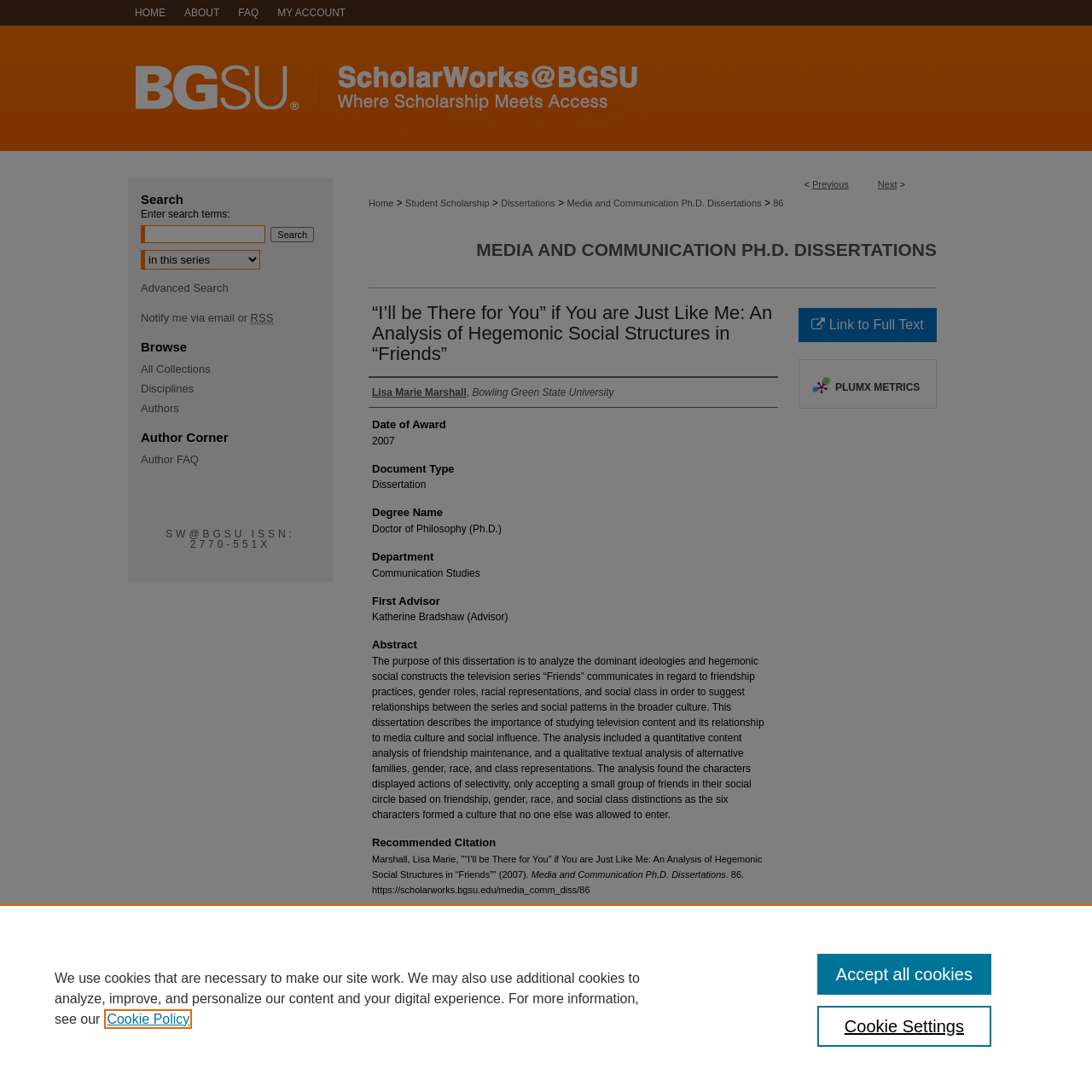Who is the author of the dissertation?
Please provide a single word or phrase based on the screenshot.

Lisa Marie Marshall